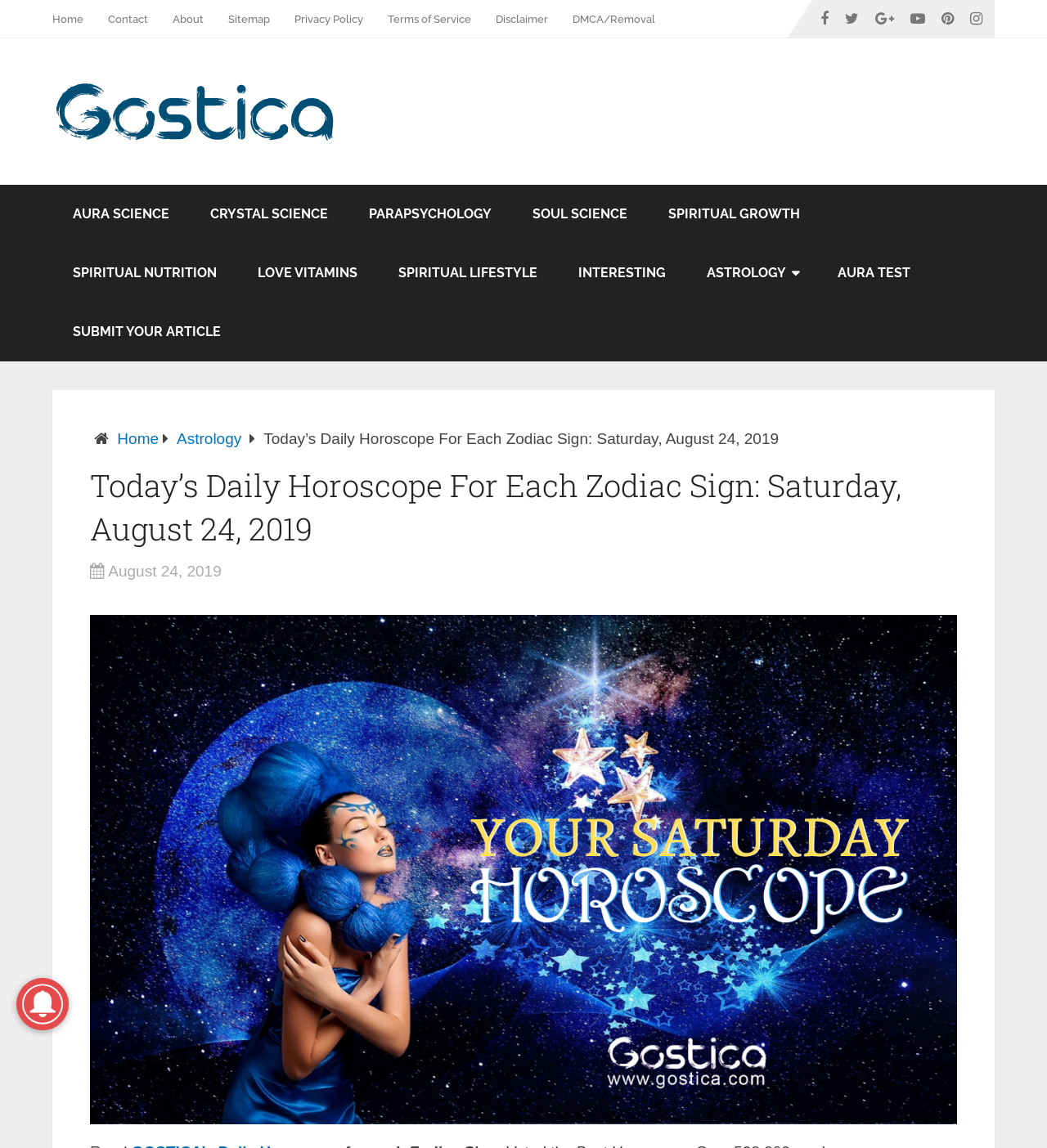Please locate the bounding box coordinates of the element that needs to be clicked to achieve the following instruction: "submit an article". The coordinates should be four float numbers between 0 and 1, i.e., [left, top, right, bottom].

[0.05, 0.264, 0.23, 0.315]